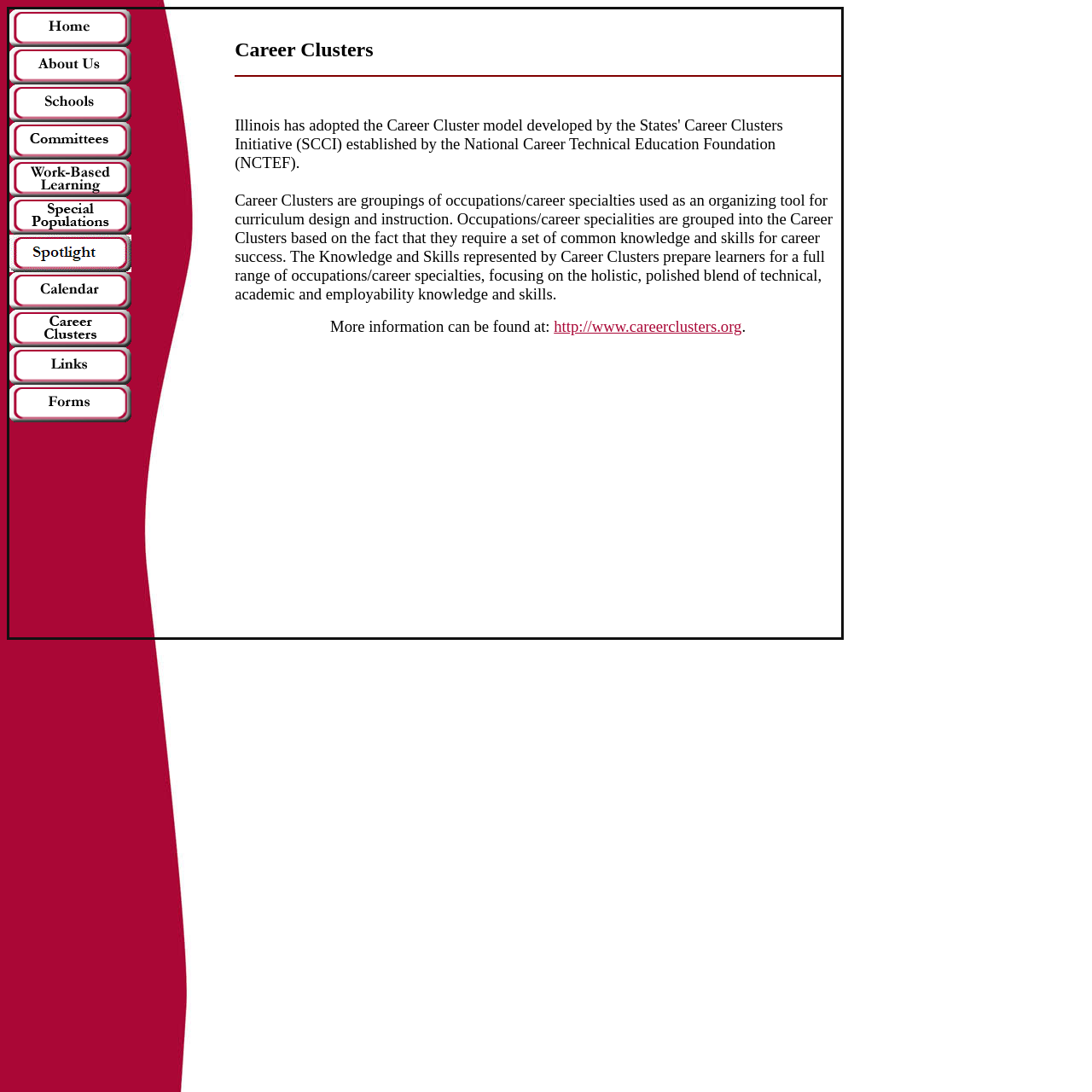How many links are available in the left sidebar?
Look at the screenshot and respond with one word or a short phrase.

12